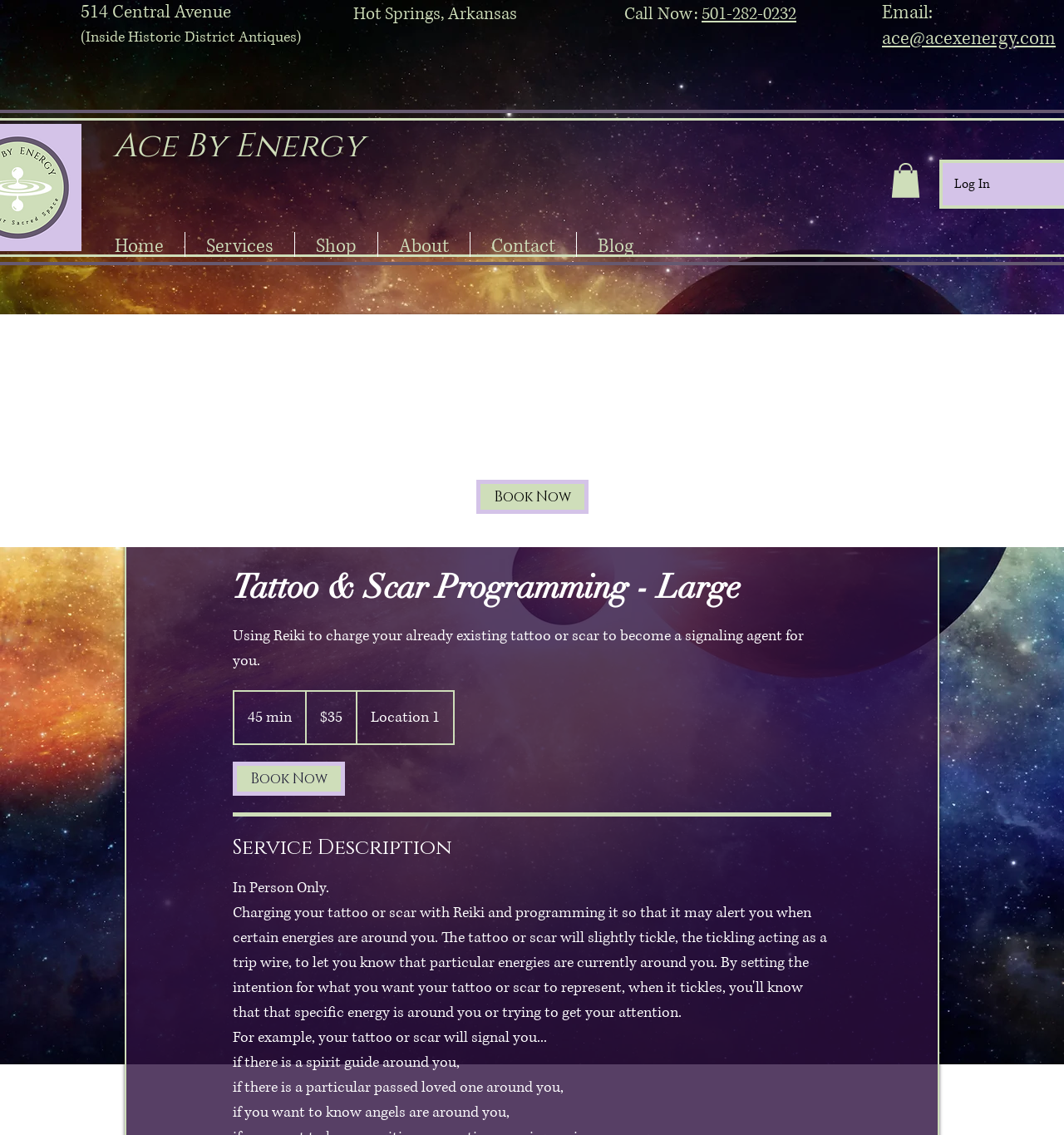Please identify the bounding box coordinates of the area that needs to be clicked to follow this instruction: "Book now for tattoo and scar programming".

[0.447, 0.422, 0.553, 0.452]